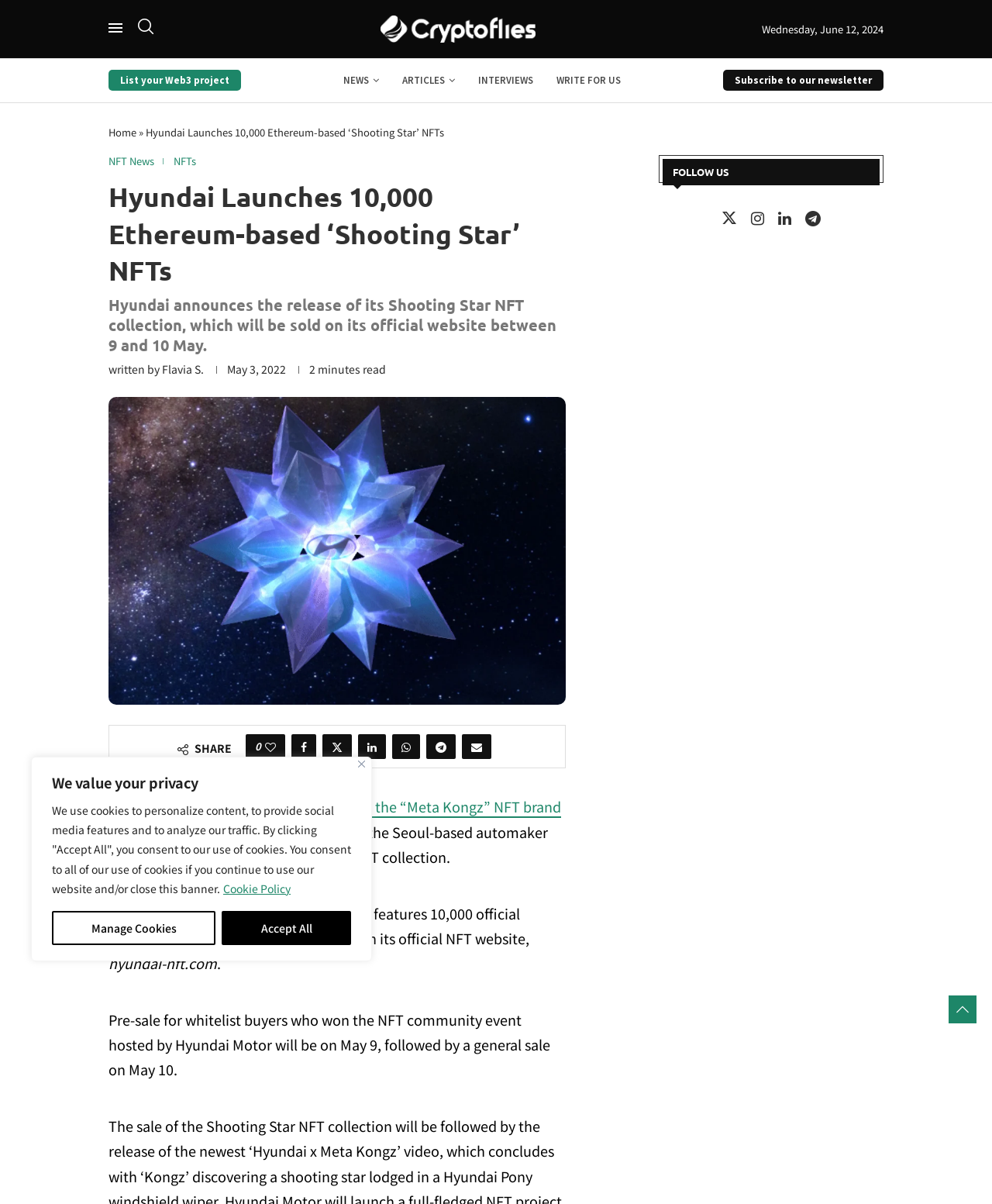Specify the bounding box coordinates (top-left x, top-left y, bottom-right x, bottom-right y) of the UI element in the screenshot that matches this description: Write for us

[0.561, 0.052, 0.626, 0.082]